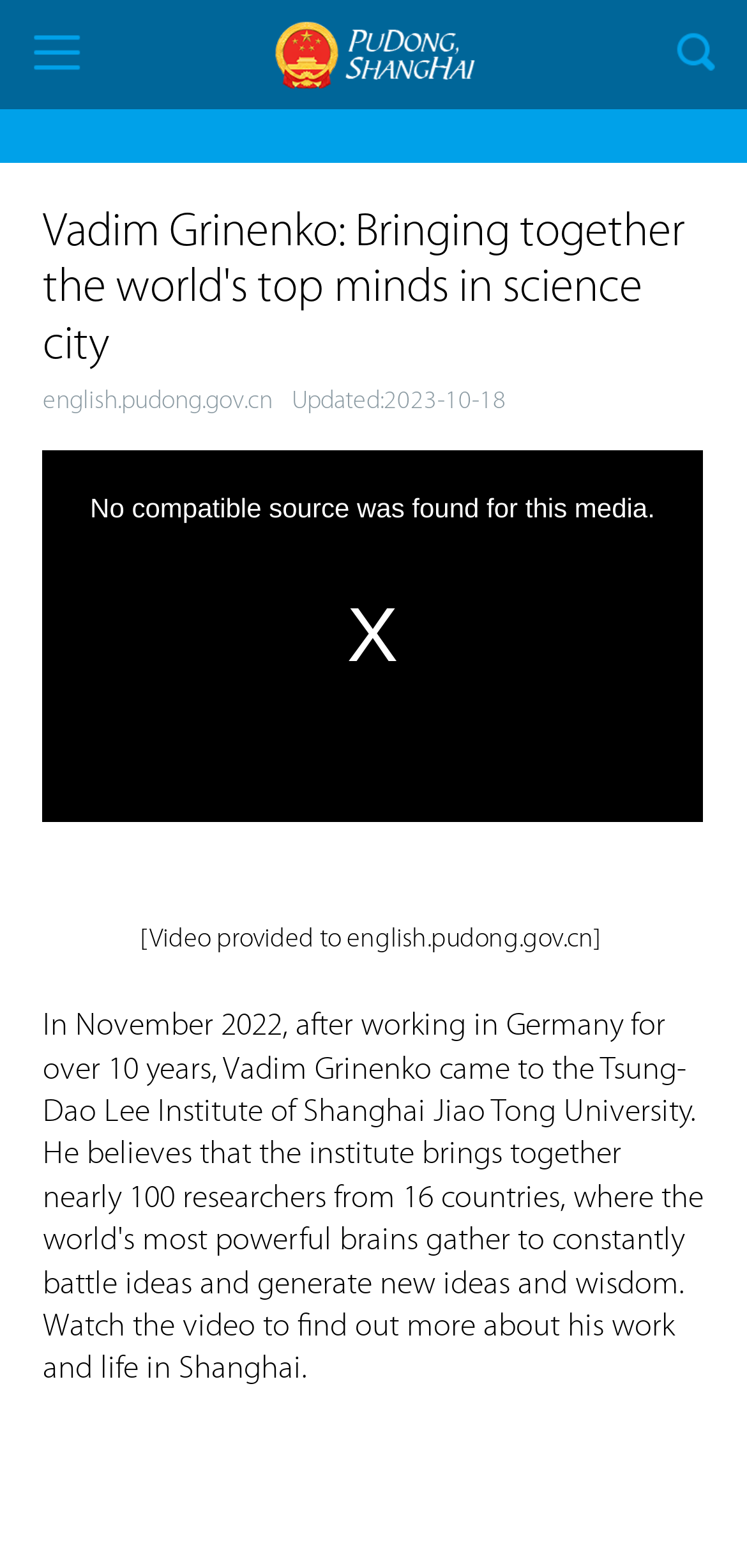What is the URL mentioned on this webpage?
Deliver a detailed and extensive answer to the question.

The webpage has a static text element that displays the URL 'english.pudong.gov.cn', which is likely a reference to a government website.